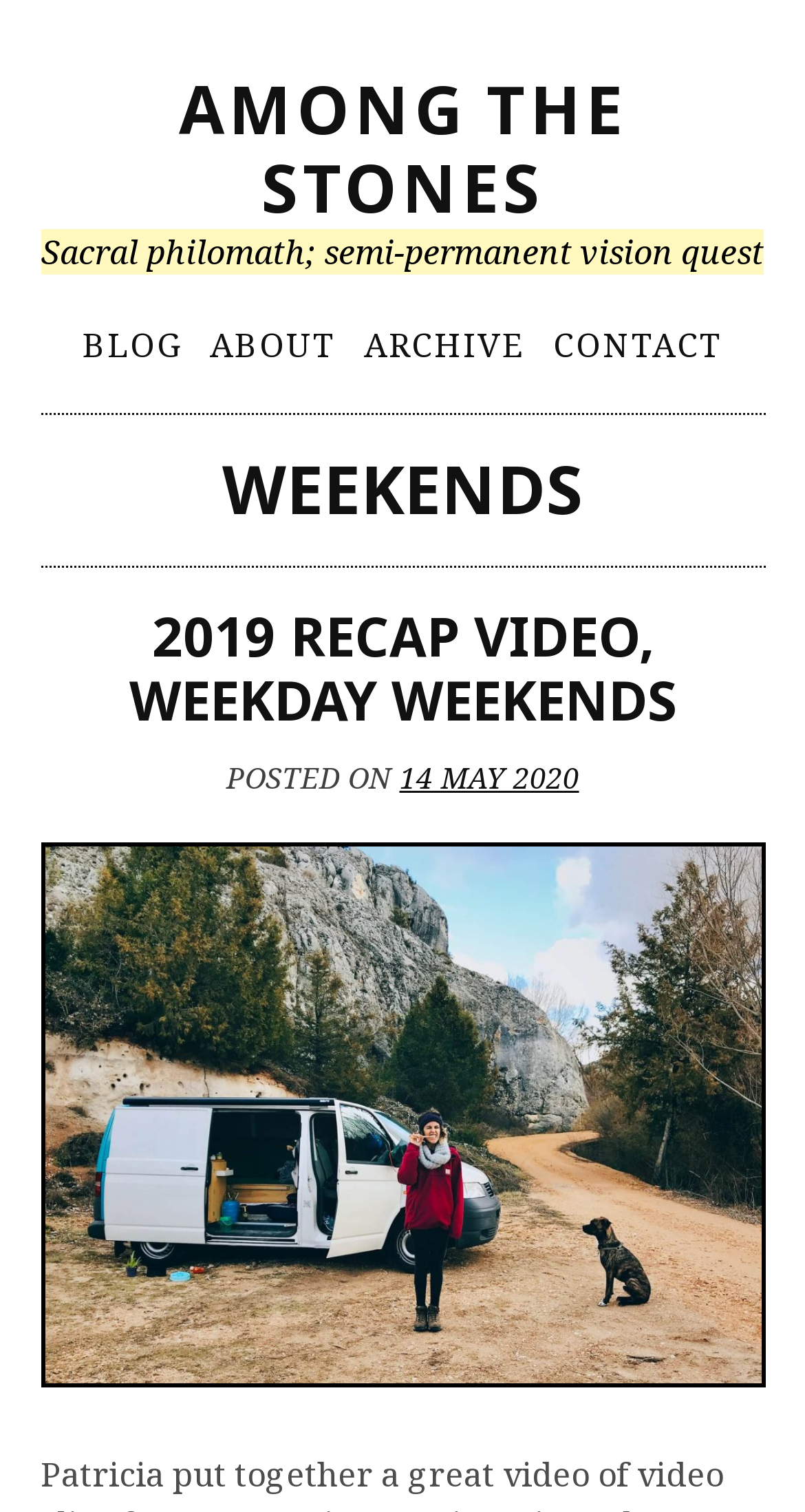Describe the webpage meticulously, covering all significant aspects.

The webpage is titled "weekends – Among the Stones". At the top left, there is a "Skip to content" link. Below it, a prominent link "AMONG THE STONES" spans across the top of the page. 

To the right of the "Skip to content" link, there is a "Primary Menu" heading, which contains four links: "BLOG", "ABOUT", "ARCHIVE", and "CONTACT", arranged horizontally from left to right.

Below the "Primary Menu", there is a header section with a heading "WEEKENDS" at the top. Underneath, there is another header section with a heading "2019 RECAP VIDEO, WEEKDAY WEEKENDS". This heading is accompanied by a link with the same text. 

Below the heading, there is a text "POSTED ON" followed by a link "14 MAY 2020" with a timestamp. The page also contains a brief description "Sacral philomath; semi-permanent vision quest" at the top, below the "AMONG THE STONES" link.